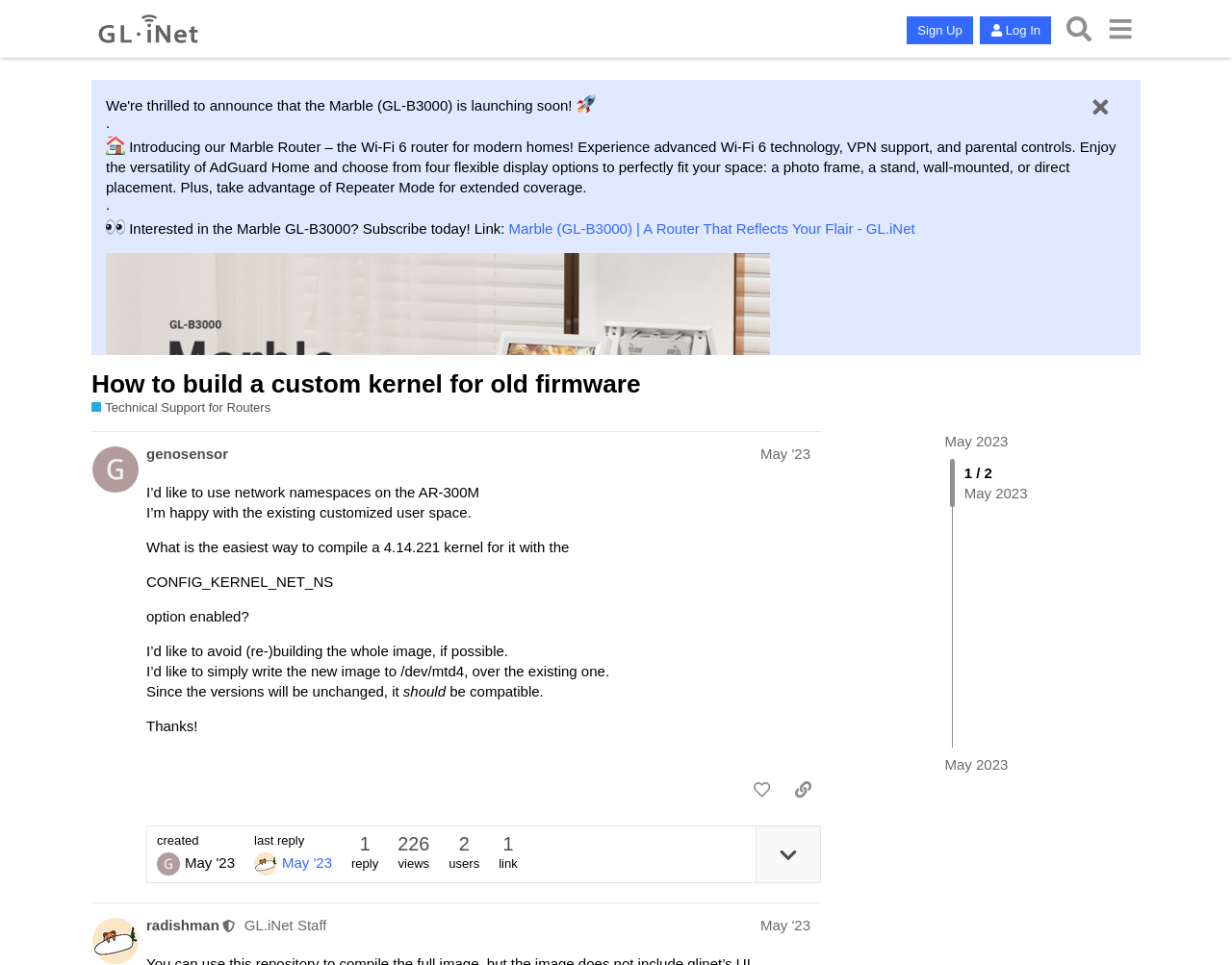Illustrate the webpage thoroughly, mentioning all important details.

The webpage is a technical support forum for routers, specifically for GL.iNet routers. At the top, there is a header section with a logo, navigation buttons, and a search bar. Below the header, there is a promotional section showcasing the Marble Router, a Wi-Fi 6 router for modern homes, with a brief description and a call-to-action to subscribe for more information.

The main content of the page is a forum post titled "How to build a custom kernel for old firmware" with a description and several paragraphs of text. The post is from a user named "genosensor" and is dated May 18, 2023. The user is asking about compiling a custom kernel for their AR-300M router and seeking advice on how to do it easily.

Below the post, there are several buttons and links, including a "like this post" button, a "copy a link to this post to clipboard" button, and an "expand topic details" button. There is also a section showing the post's details, such as the number of views and users who have viewed it.

Further down the page, there is a response from a moderator named "radishman" dated May 19, 2023. The response is not visible in its entirety, but there is a button to expand the topic details.

Throughout the page, there are several images, including the GL.iNet logo, a rocket icon, a house icon, and an eyes icon. There are also several links to other pages, including a link to the Marble Router product page and a link to the technical support forum.